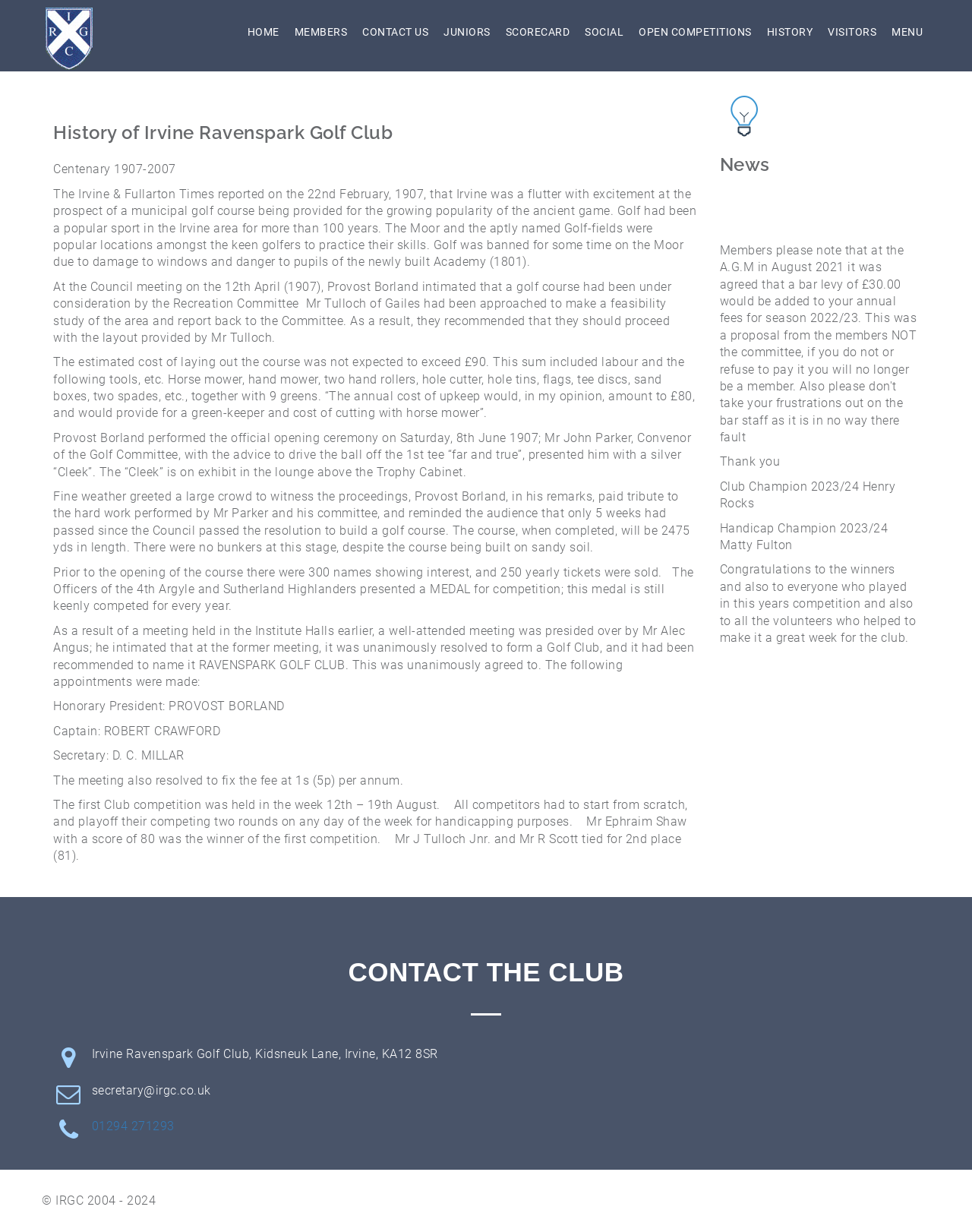Elaborate on the information and visuals displayed on the webpage.

The webpage is about Irvine Ravenspark Golf Club (IRGC) in Ayrshire. At the top, there is an IRGC badge image and a navigation menu with links to different sections of the website, including HOME, MEMBERS, CONTACT US, JUNIORS, SCORECARD, SOCIAL, OPEN COMPETITIONS, HISTORY, VISITORS, and MENU.

Below the navigation menu, there is a heading that reads "History of Irvine Ravenspark Golf Club". This is followed by a series of paragraphs that describe the history of the golf club, including its founding in 1907, the construction of the course, and the formation of the club. The text also mentions the club's early competitions and winners.

To the right of the history section, there is an image with the caption "Club News". Below this image, there is a heading that reads "News", followed by several paragraphs of text that appear to be congratulatory messages to winners of recent competitions, including the Club Champion and Handicap Champion.

At the bottom of the page, there is a section with the heading "CONTACT THE CLUB", which includes the club's address, email, and phone number. A horizontal separator line separates this section from the rest of the page. Finally, there is a copyright notice at the very bottom of the page that reads "© IRGC 2004 - 2024".